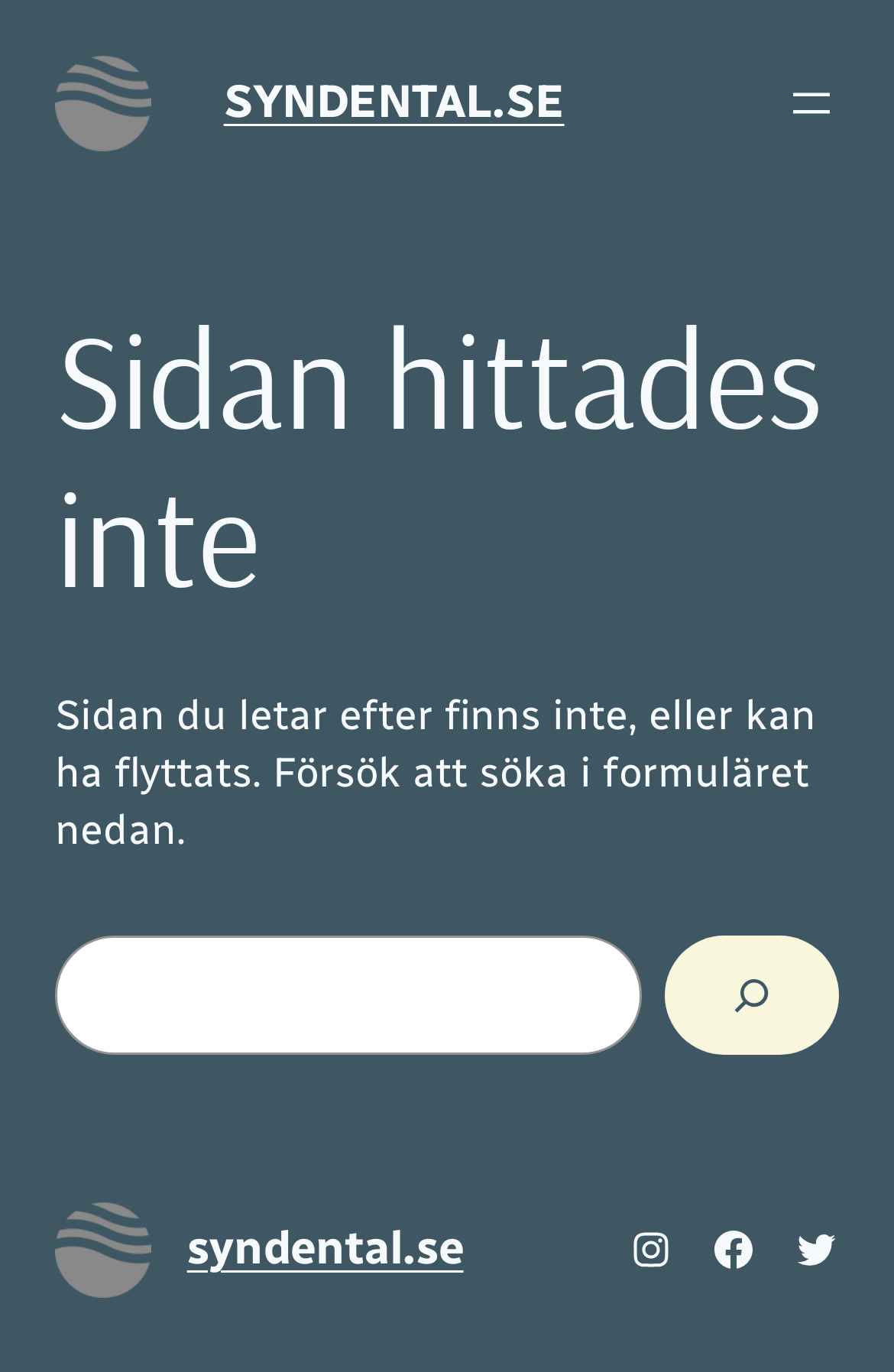Please specify the coordinates of the bounding box for the element that should be clicked to carry out this instruction: "Find Posts/Listen Online". The coordinates must be four float numbers between 0 and 1, formatted as [left, top, right, bottom].

None